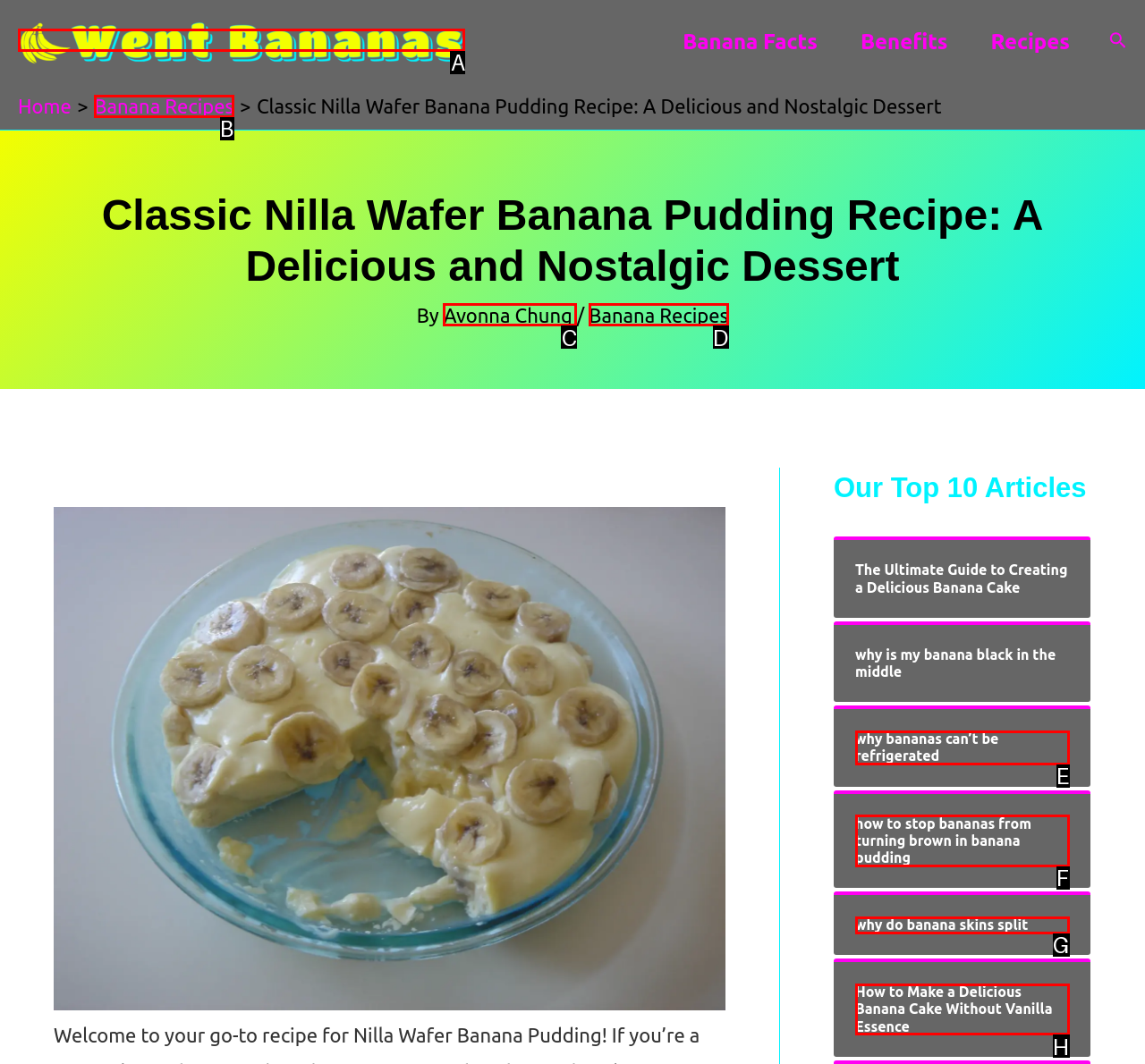Which lettered option should be clicked to perform the following task: Click the Flying Geese logo to navigate to the home page
Respond with the letter of the appropriate option.

None